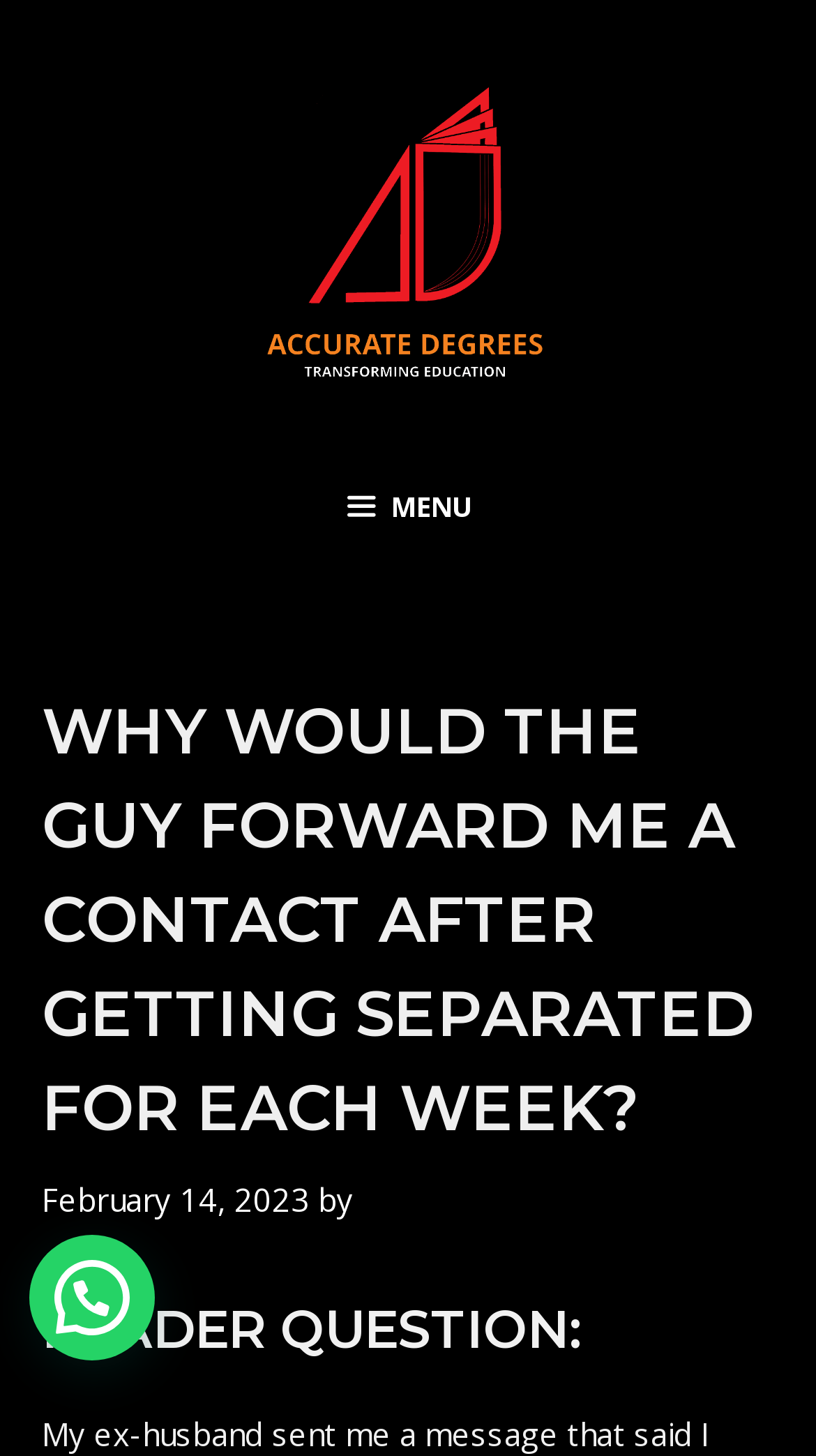Using the format (top-left x, top-left y, bottom-right x, bottom-right y), and given the element description, identify the bounding box coordinates within the screenshot: title="Accurate Degrees"

[0.321, 0.145, 0.679, 0.173]